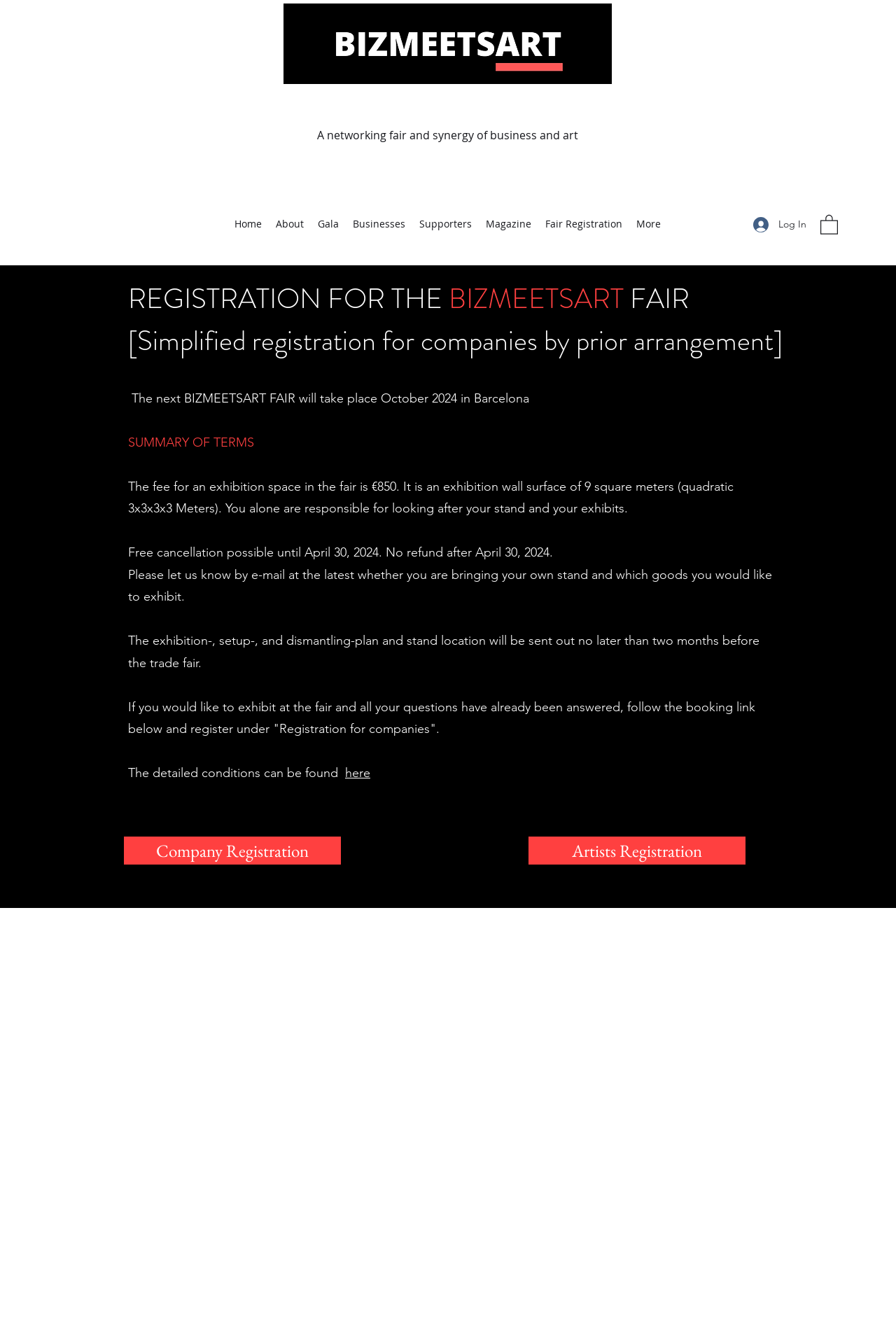Pinpoint the bounding box coordinates of the clickable area needed to execute the instruction: "Navigate to the Home page". The coordinates should be specified as four float numbers between 0 and 1, i.e., [left, top, right, bottom].

[0.254, 0.159, 0.3, 0.175]